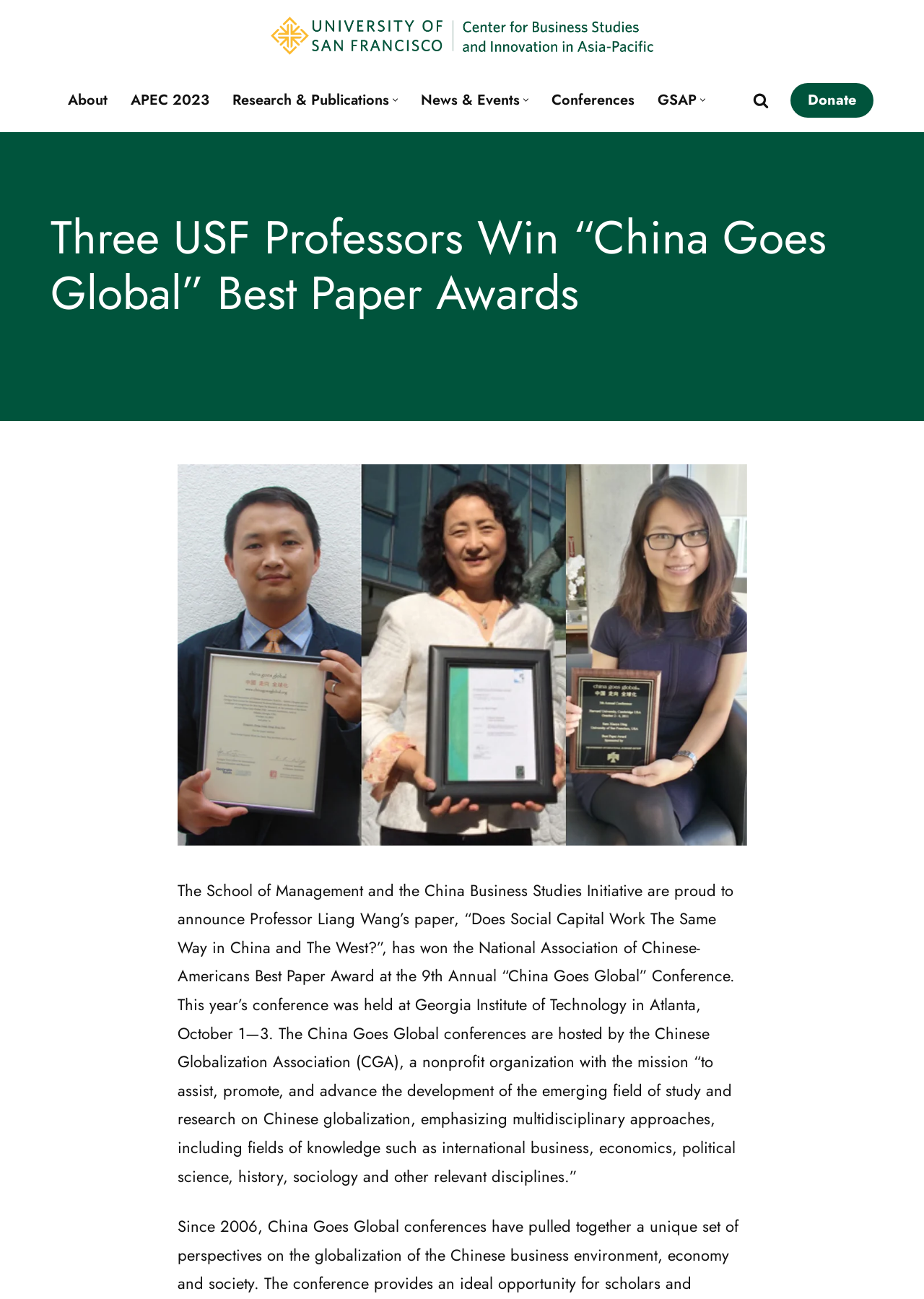Respond to the question below with a single word or phrase:
What is the name of the conference where Professor Liang Wang's paper won an award?

China Goes Global